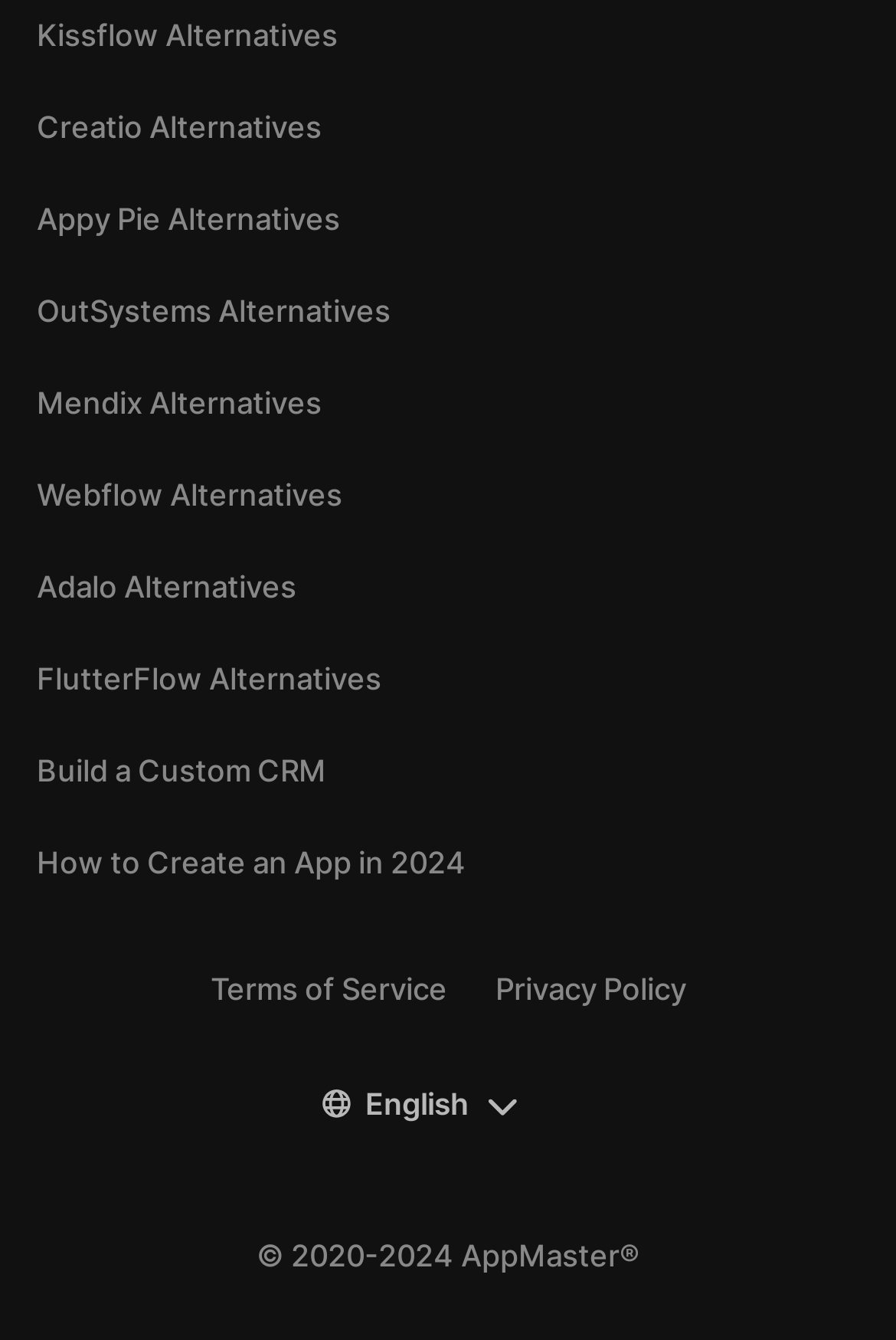Please mark the bounding box coordinates of the area that should be clicked to carry out the instruction: "Click Kissflow Alternatives".

[0.041, 0.009, 0.959, 0.043]